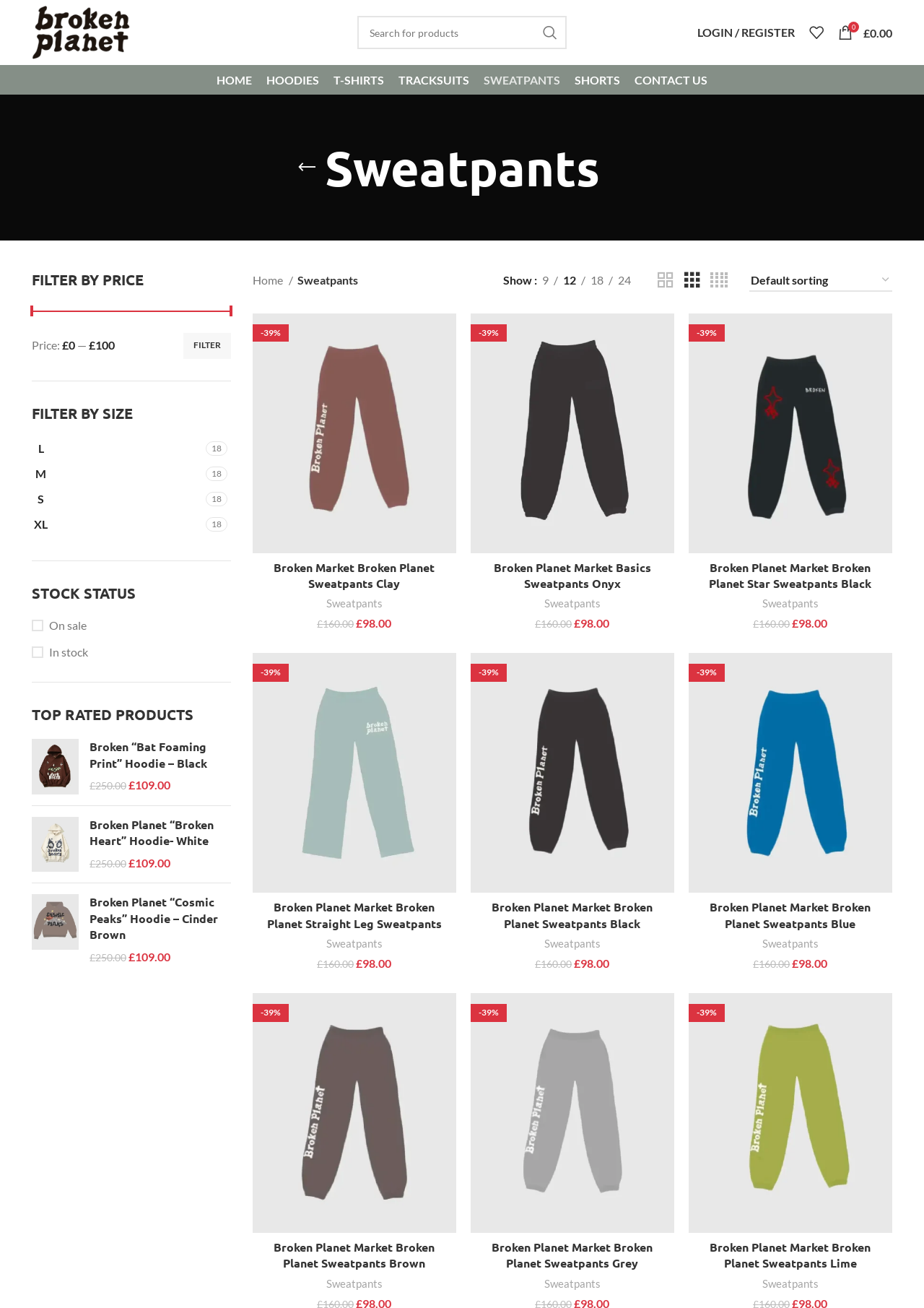What is the top-rated product on the page?
Give a single word or phrase as your answer by examining the image.

“Bat Foaming Print” Hoodie